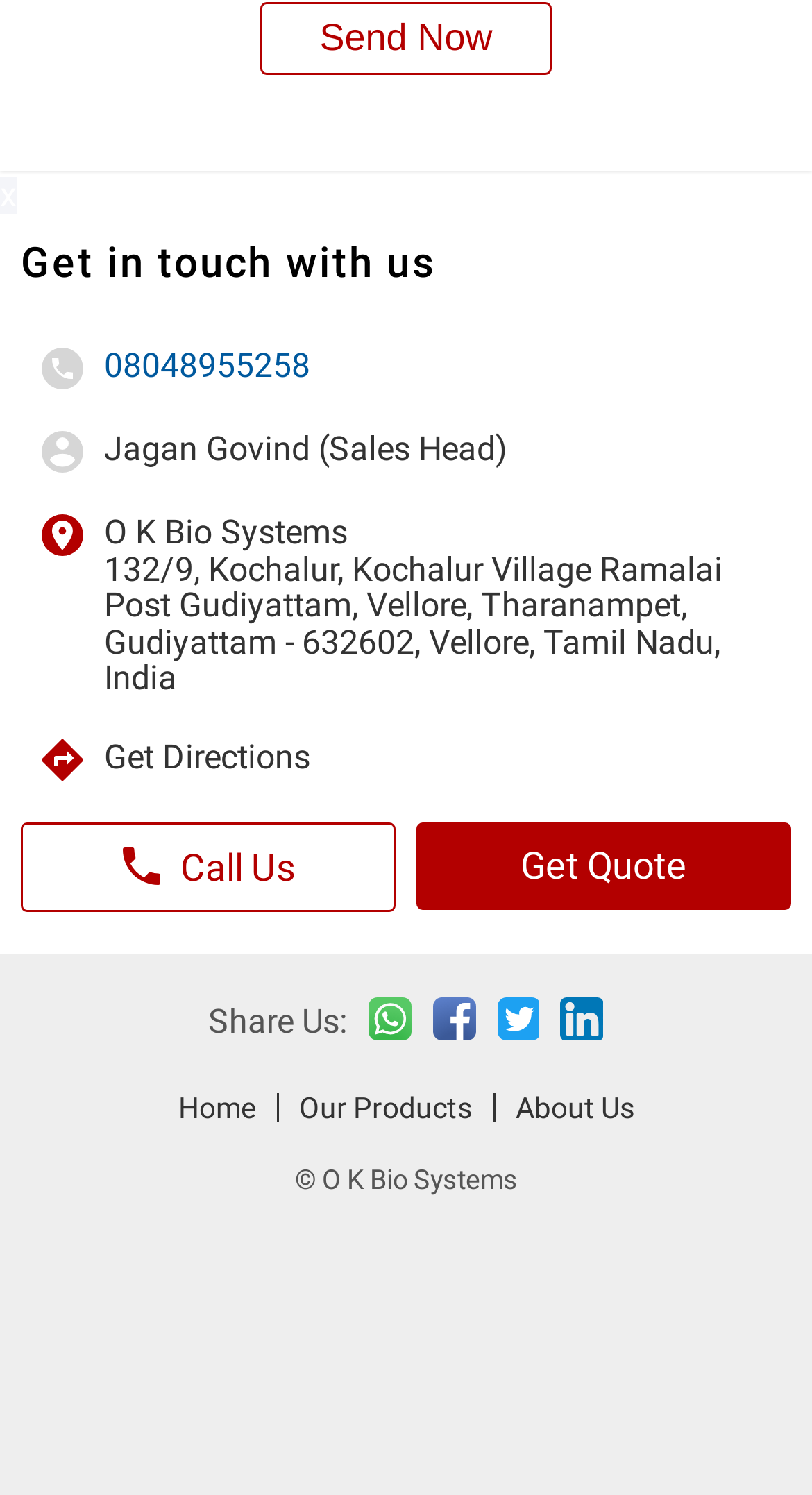How many social media platforms are listed?
Please provide a single word or phrase based on the screenshot.

3